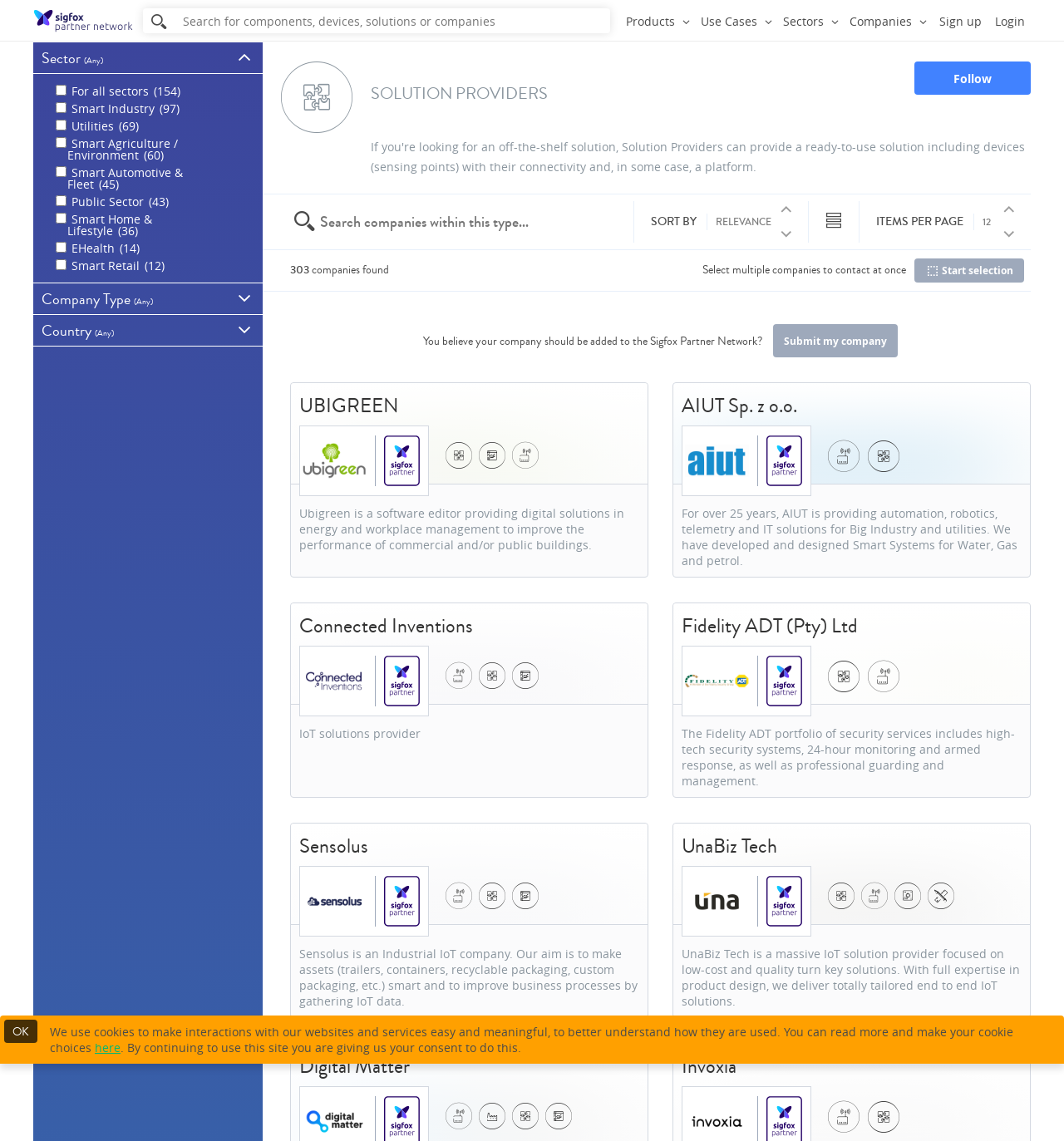Provide the bounding box coordinates for the UI element that is described by this text: "Μεταπτυχιακή Διατριβή (1.537Mb)". The coordinates should be in the form of four float numbers between 0 and 1: [left, top, right, bottom].

None